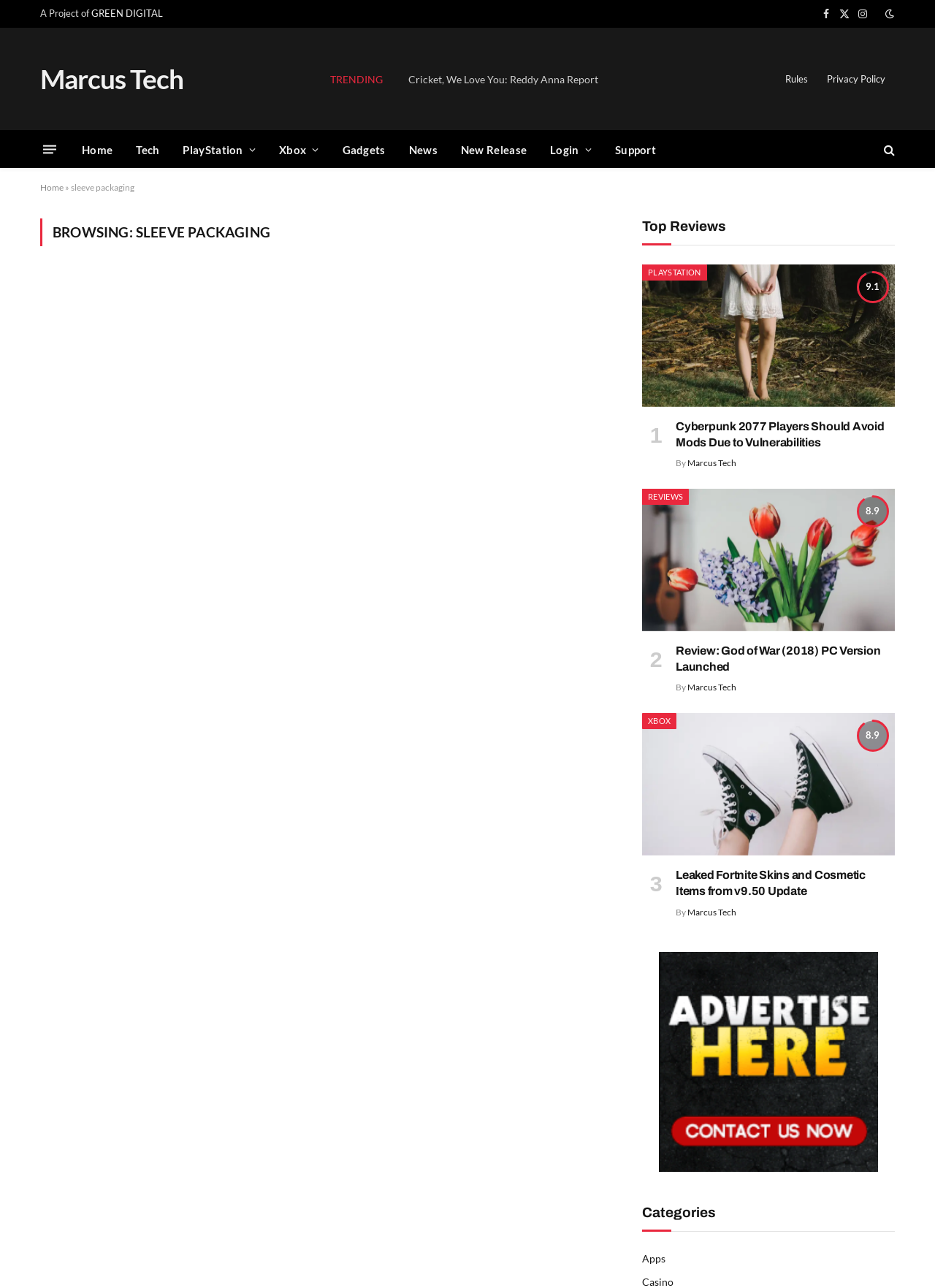From the image, can you give a detailed response to the question below:
What is the category of the article 'Cyberpunk 2077 Players Should Avoid Mods Due to Vulnerabilities'?

I found the article 'Cyberpunk 2077 Players Should Avoid Mods Due to Vulnerabilities' in the webpage, and it has a category label 'PLAYSTATION' next to it, so I conclude that the category of this article is PLAYSTATION.